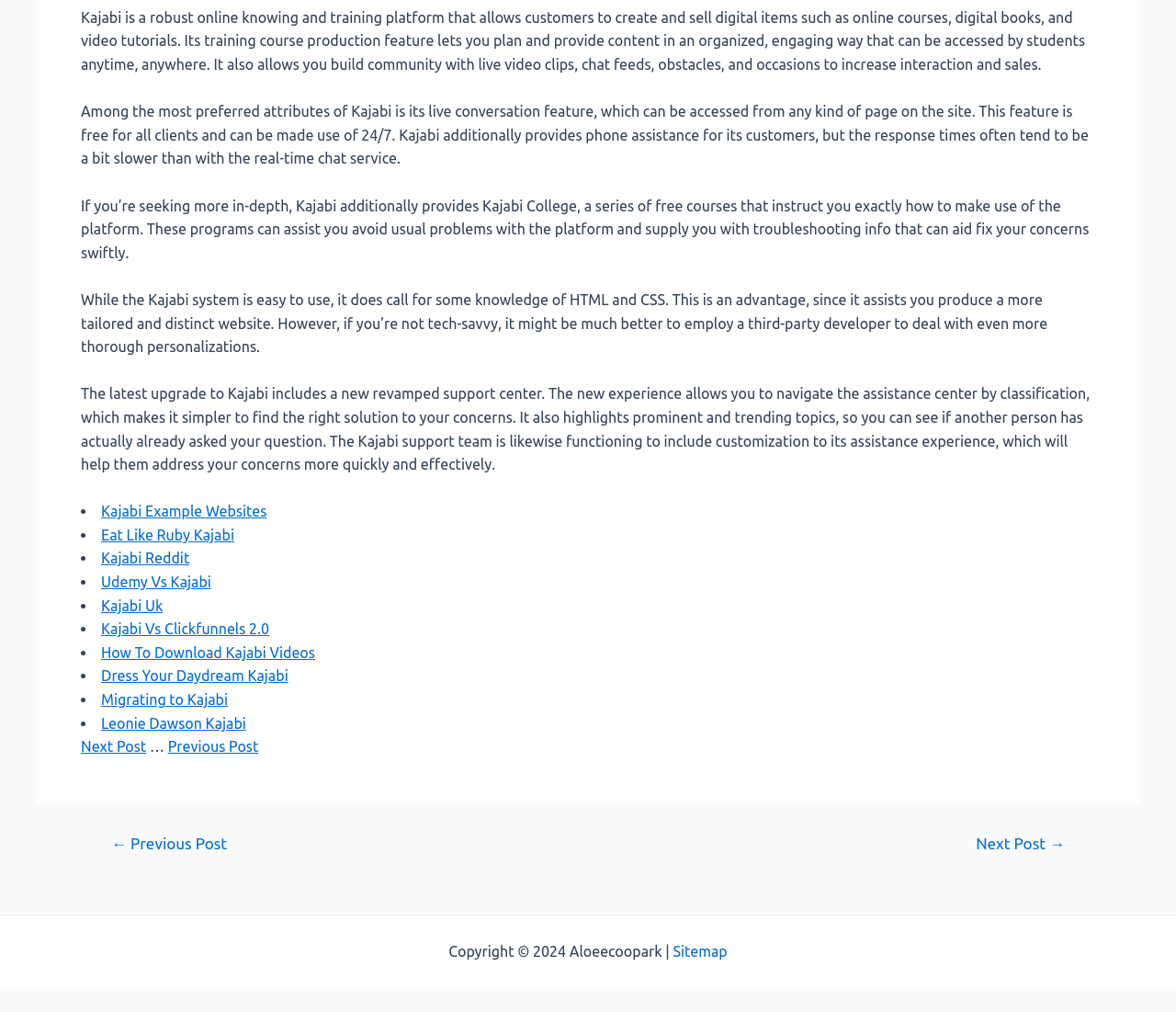Please locate the bounding box coordinates of the element that should be clicked to complete the given instruction: "Go to the next post".

[0.069, 0.73, 0.124, 0.746]